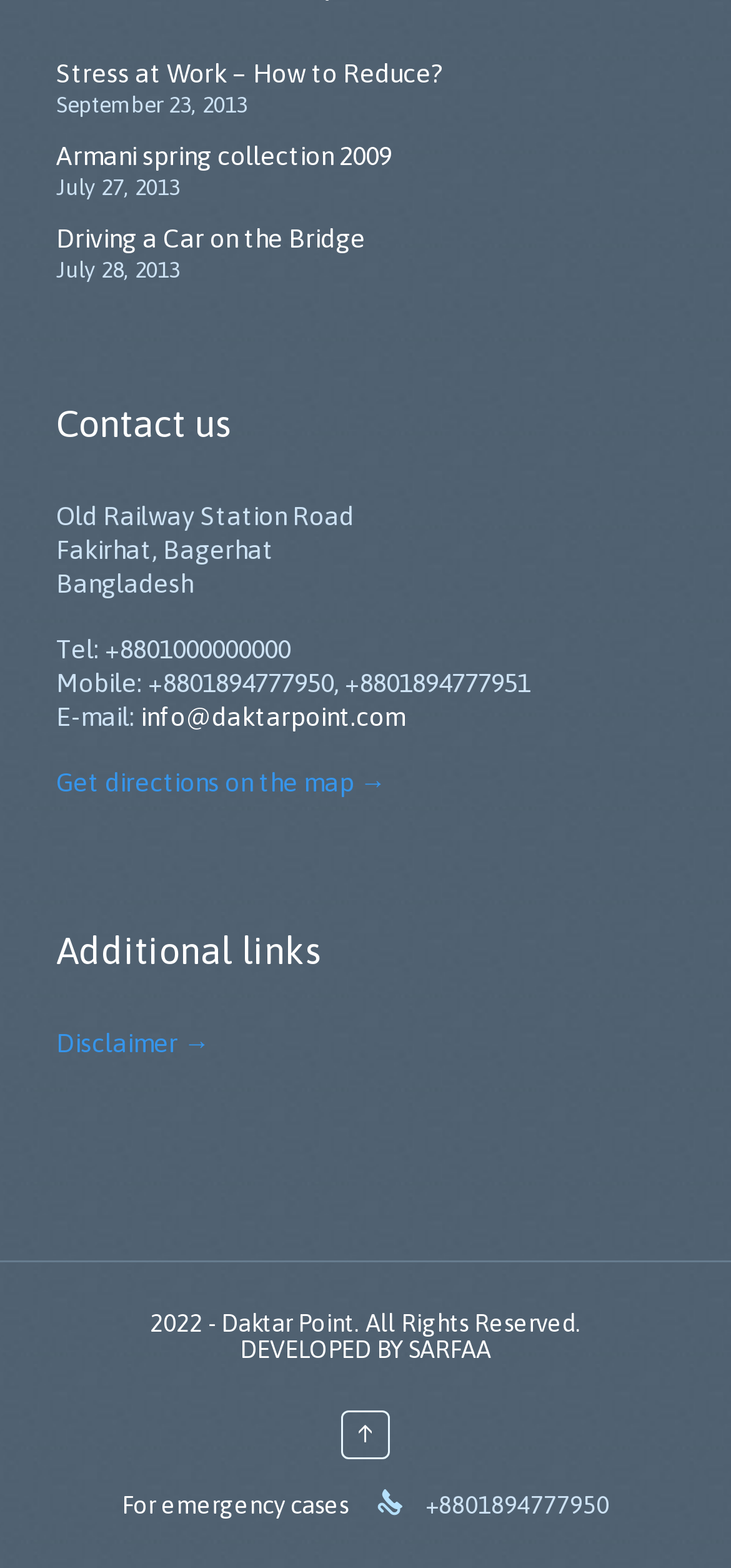Can you specify the bounding box coordinates for the region that should be clicked to fulfill this instruction: "Click on 'Stress at Work – How to Reduce?' link".

[0.077, 0.037, 0.608, 0.056]